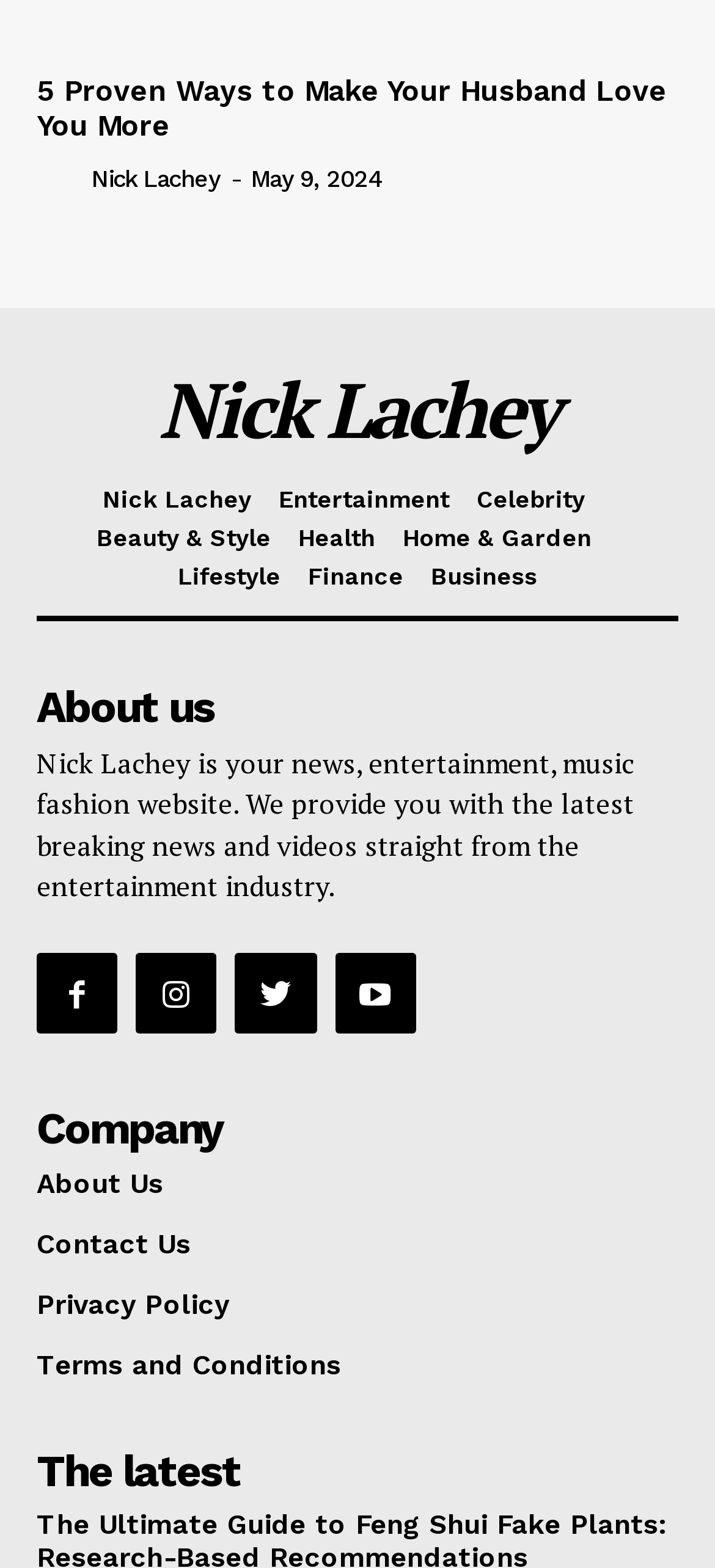Identify the bounding box for the UI element described as: "Contact Us". Ensure the coordinates are four float numbers between 0 and 1, formatted as [left, top, right, bottom].

[0.051, 0.783, 0.949, 0.804]